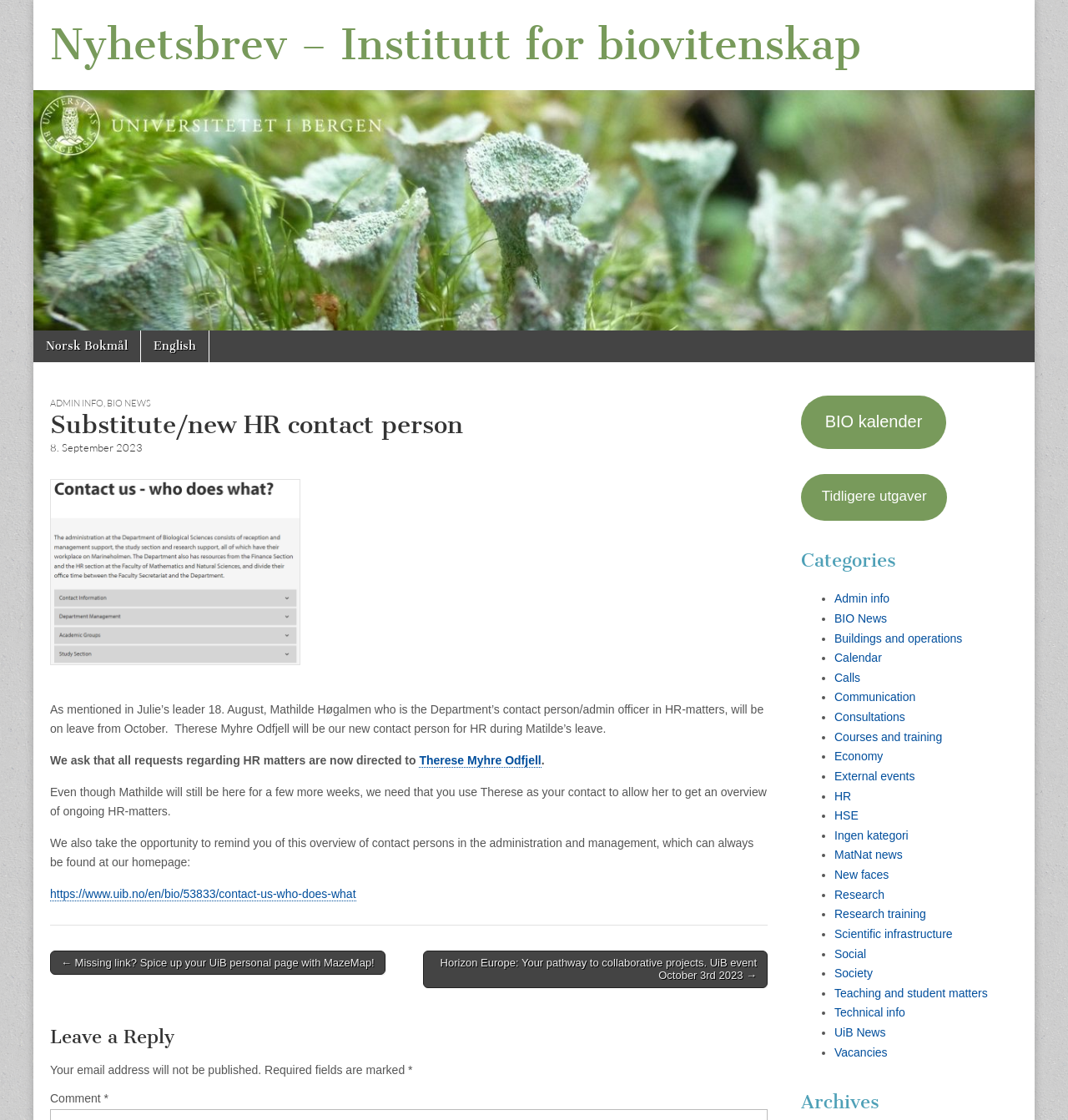Give a full account of the webpage's elements and their arrangement.

The webpage is about a news article titled "Substitute/new HR contact person" from the Institute of Biochemistry. At the top, there are two links to "Nyhetsbrev – Institutt for biovitenskap" and a main menu link. Below the title, there is a header with links to "ADMIN INFO" and "BIO NEWS". The article is dated September 8, 2023, and announces that Mathilde Høgalmen, the Department's contact person/admin officer in HR-matters, will be on leave from October and Therese Myhre Odfjell will be the new contact person for HR during Mathilde's leave.

The article requests that all requests regarding HR matters be directed to Therese Myhre Odfjell. There is also a reminder about an overview of contact persons in the administration and management, which can be found on the homepage.

On the right side of the page, there are links to "BIO kalender", "Tidligere utgaver", and "Categories" with a list of 20 categories, including "Admin info", "BIO News", "Buildings and operations", and "Research".

At the bottom of the page, there are links to "Post navigation" with two articles, "Missing link? Spice up your UiB personal page with MazeMap!" and "Horizon Europe: Your pathway to collaborative projects. UiB event October 3rd 2023". There is also a "Leave a Reply" section with fields for commenting.